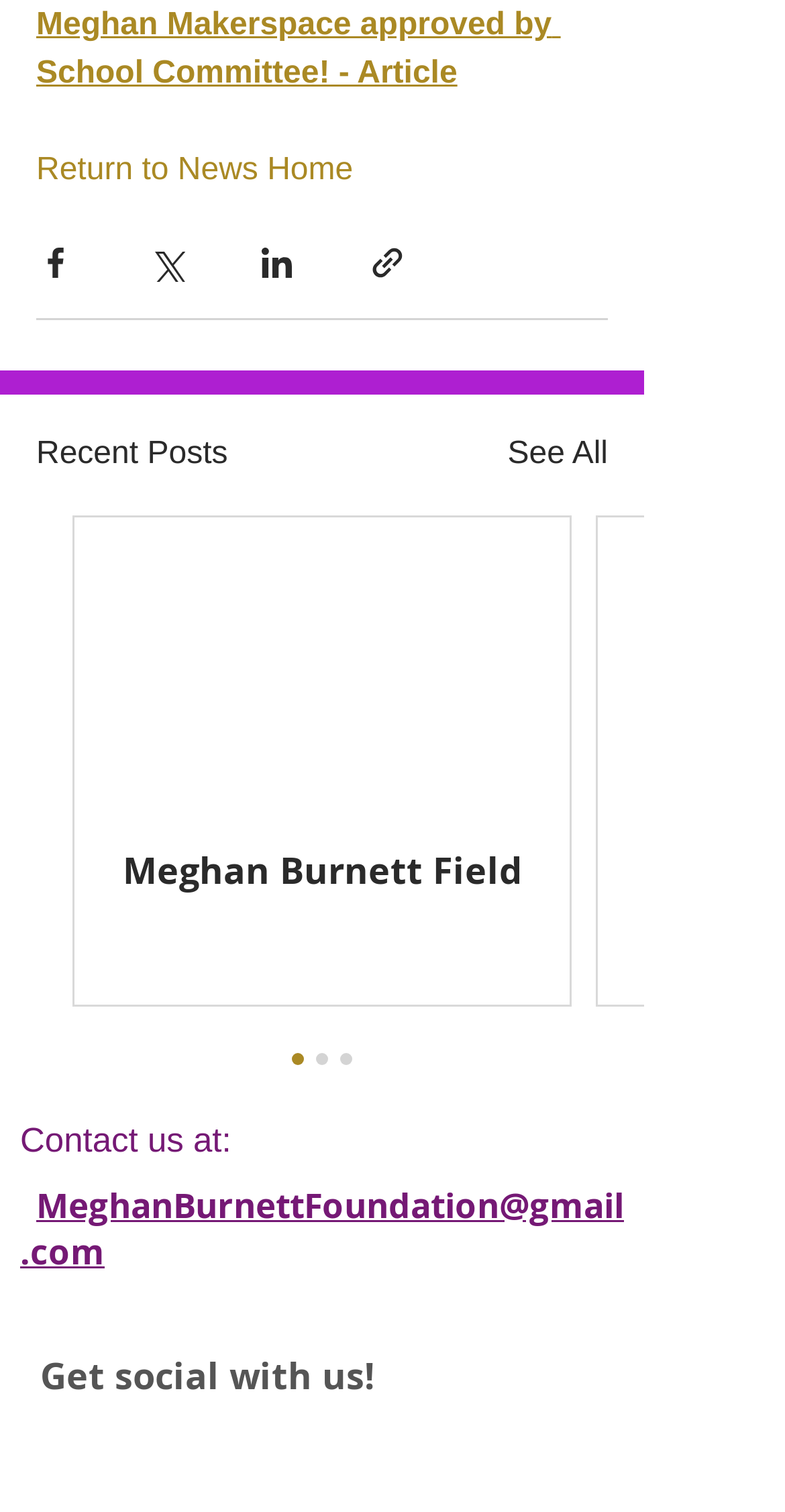What is the first article title?
Using the image, respond with a single word or phrase.

Meghan Makerspace approved by School Committee!